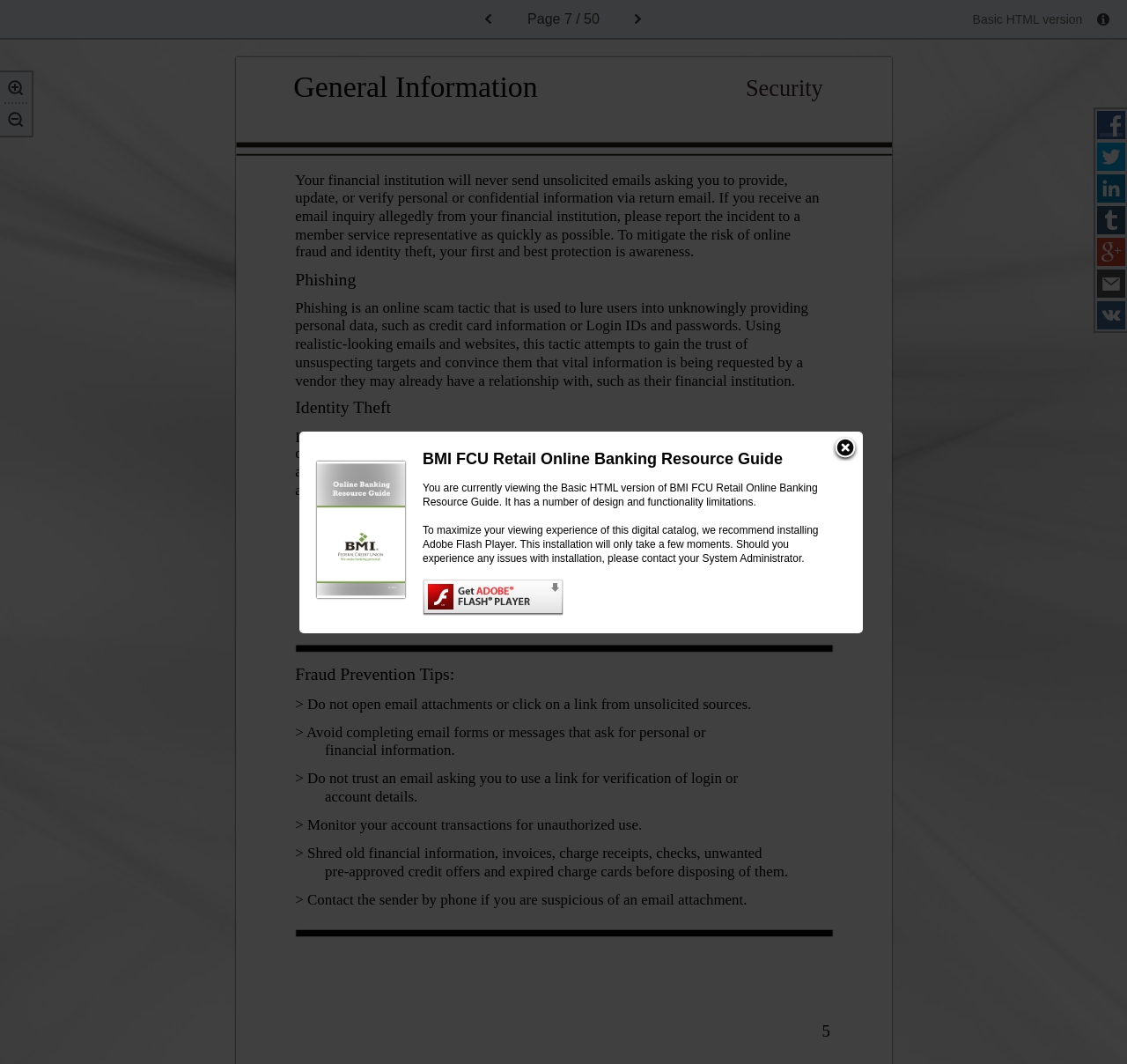Please reply to the following question using a single word or phrase: 
What is the purpose of the 'Share on Facebook' button?

To share on Facebook